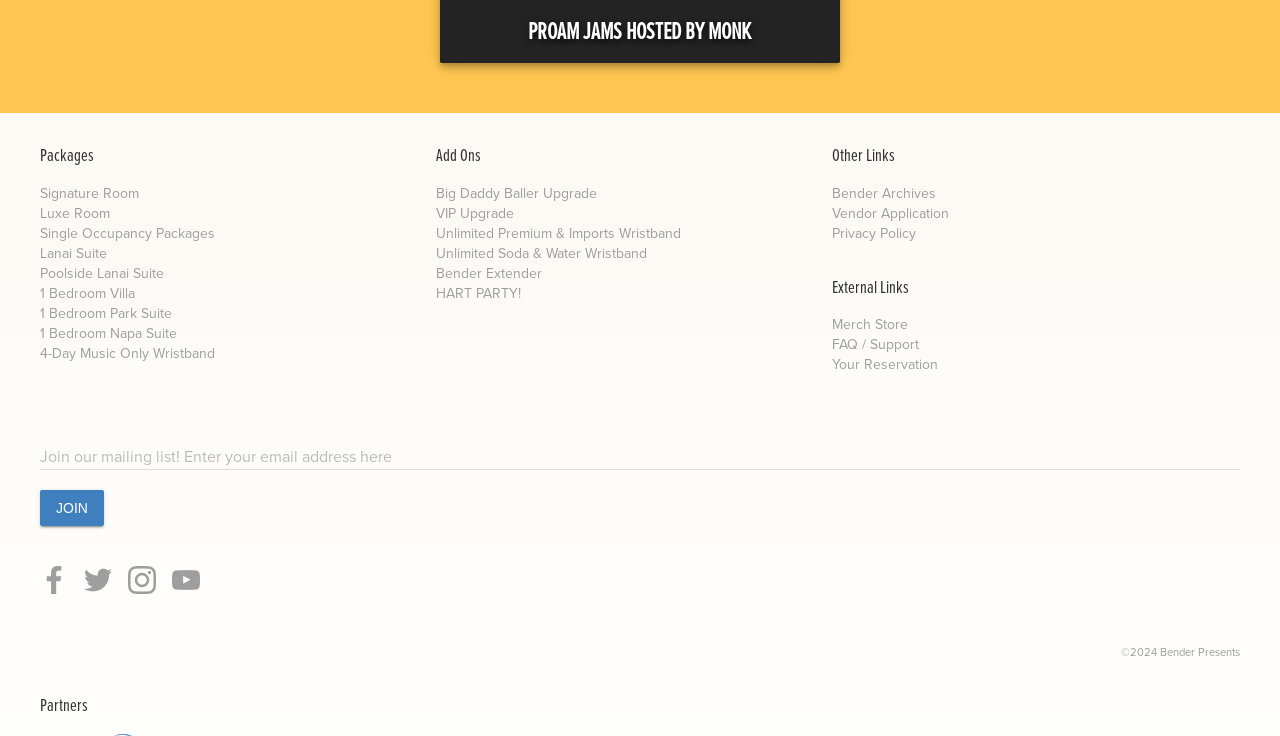Please provide the bounding box coordinates for the UI element as described: "Single Occupancy Packages". The coordinates must be four floats between 0 and 1, represented as [left, top, right, bottom].

[0.031, 0.302, 0.168, 0.331]